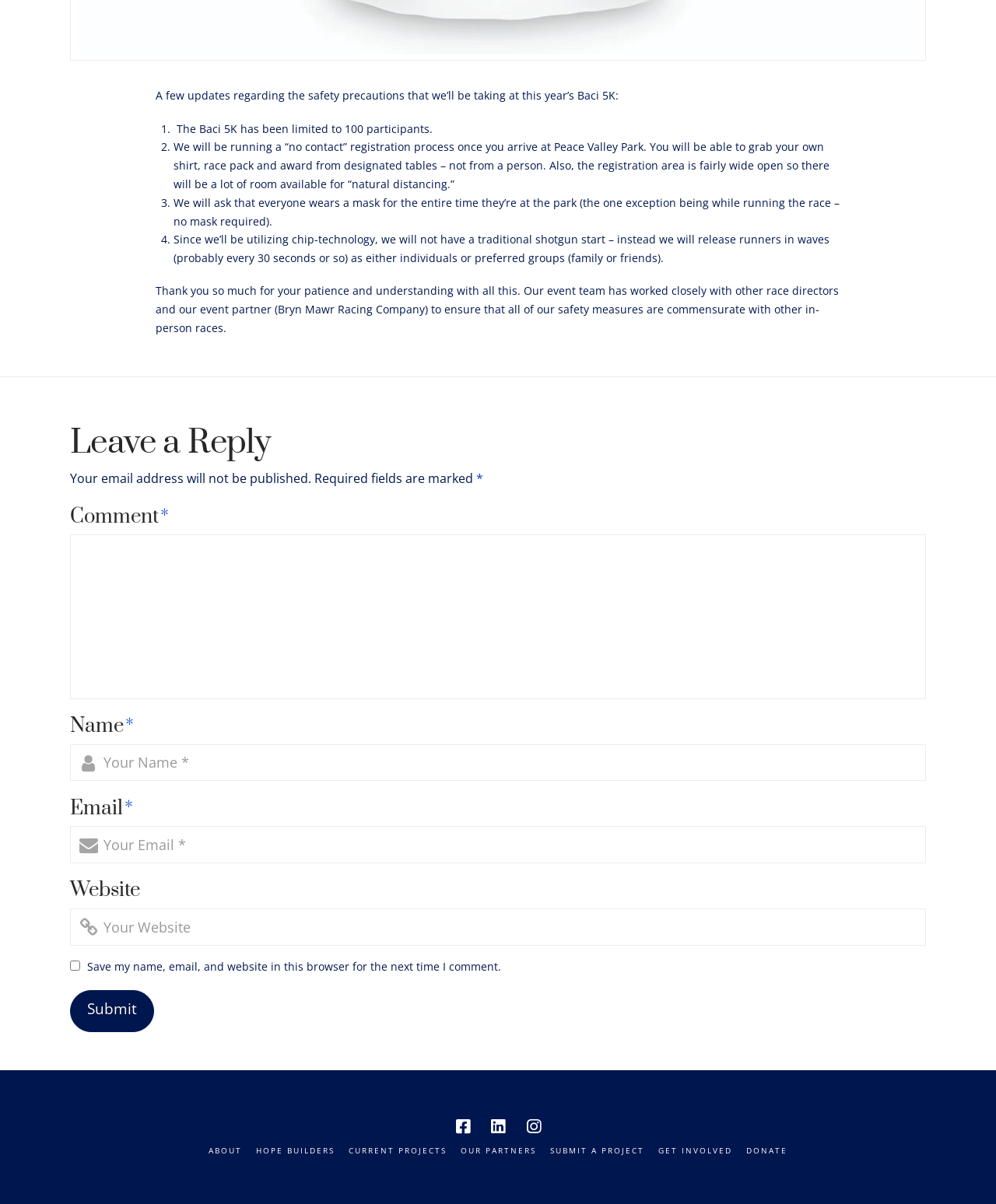Identify the bounding box coordinates of the clickable region to carry out the given instruction: "Submit the comment".

[0.07, 0.822, 0.155, 0.857]